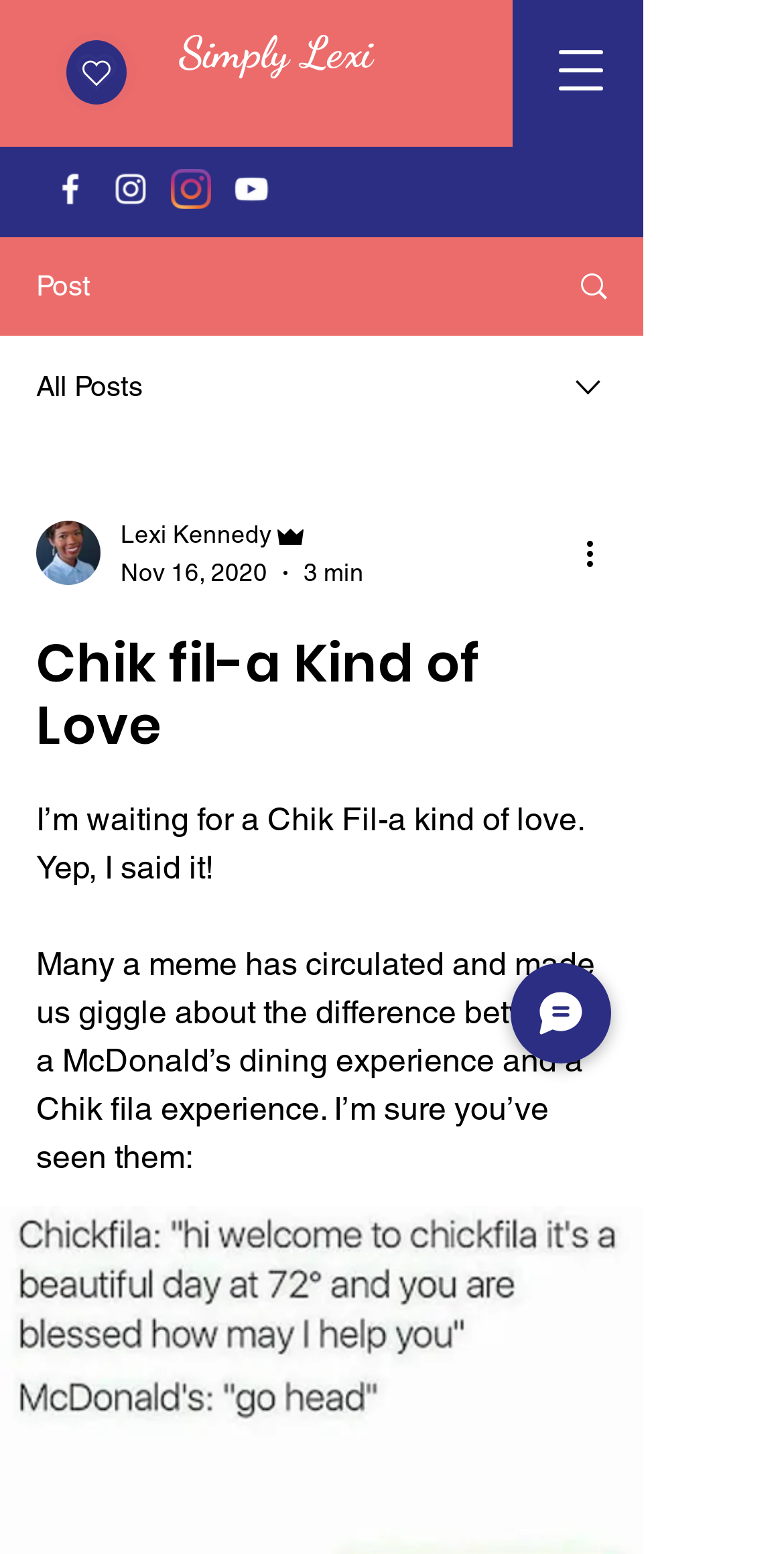Using the details in the image, give a detailed response to the question below:
What is the purpose of the button 'More actions'?

The button 'More actions' is likely used to show more actions related to the post. This is inferred from the button's text and its location near the post's content.